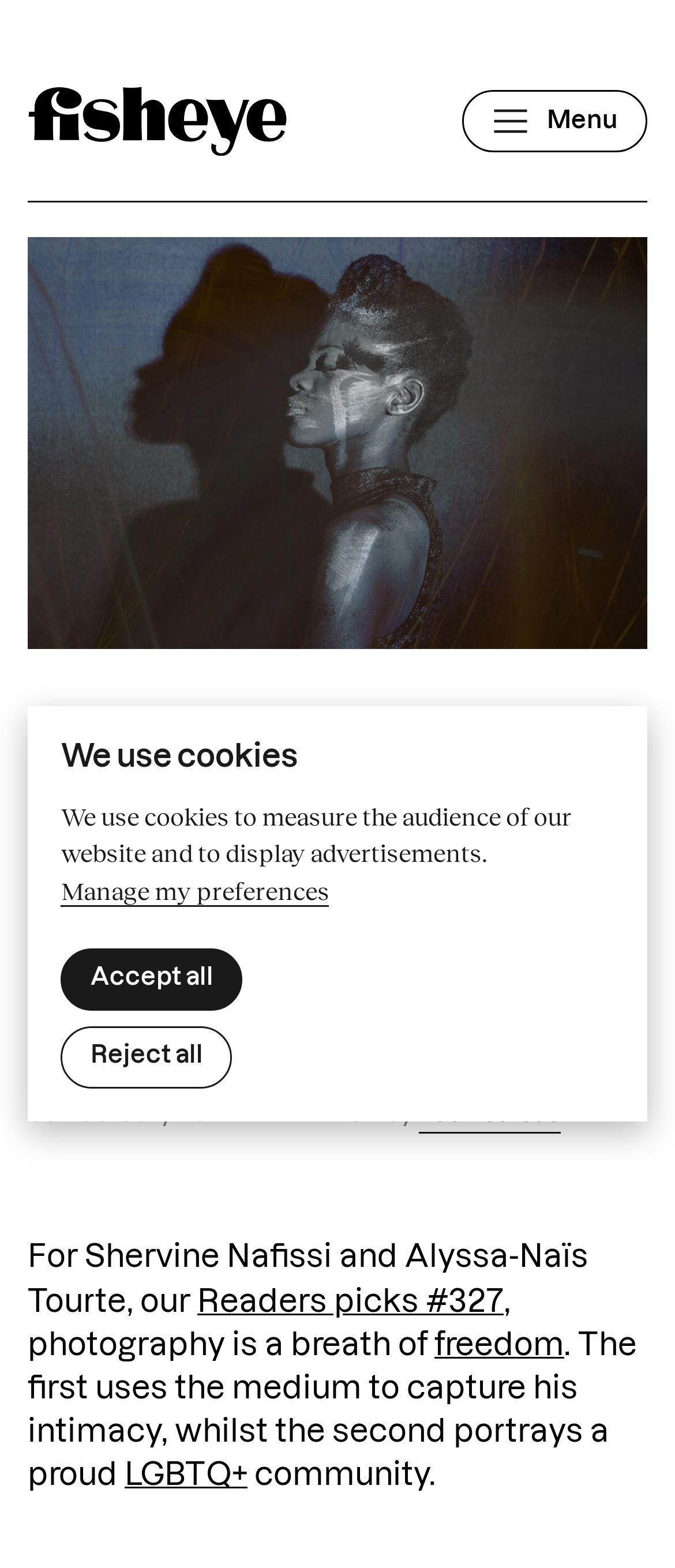Highlight the bounding box coordinates of the region I should click on to meet the following instruction: "Read the article about intimacy".

[0.041, 0.619, 0.27, 0.651]